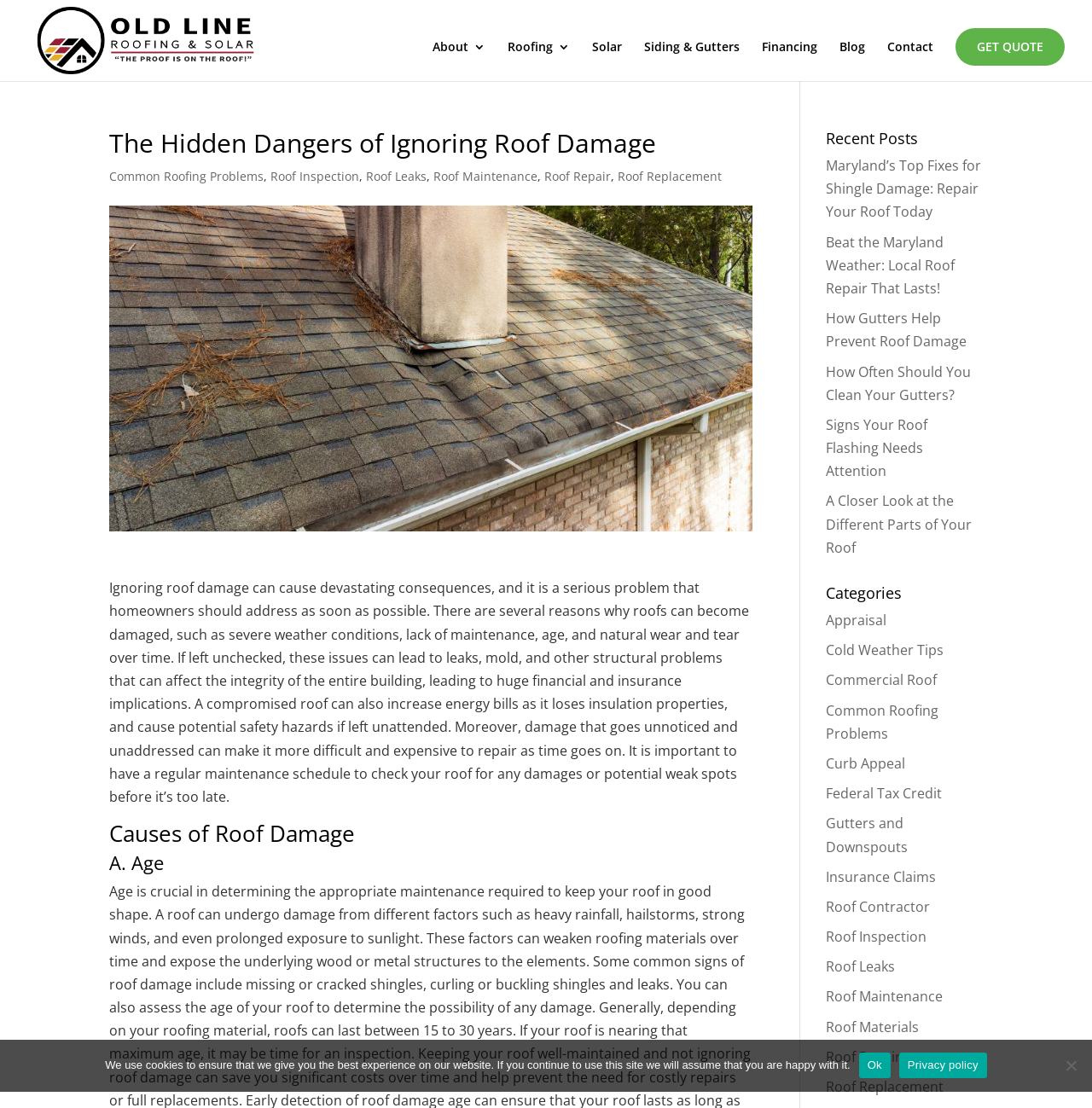What is the category of the blog post 'Maryland’s Top Fixes for Shingle Damage: Repair Your Roof Today'?
Give a detailed response to the question by analyzing the screenshot.

The blog post 'Maryland’s Top Fixes for Shingle Damage: Repair Your Roof Today' is listed under the 'Recent Posts' section, and its title suggests that it is related to roof repair, which is a category mentioned on the webpage.